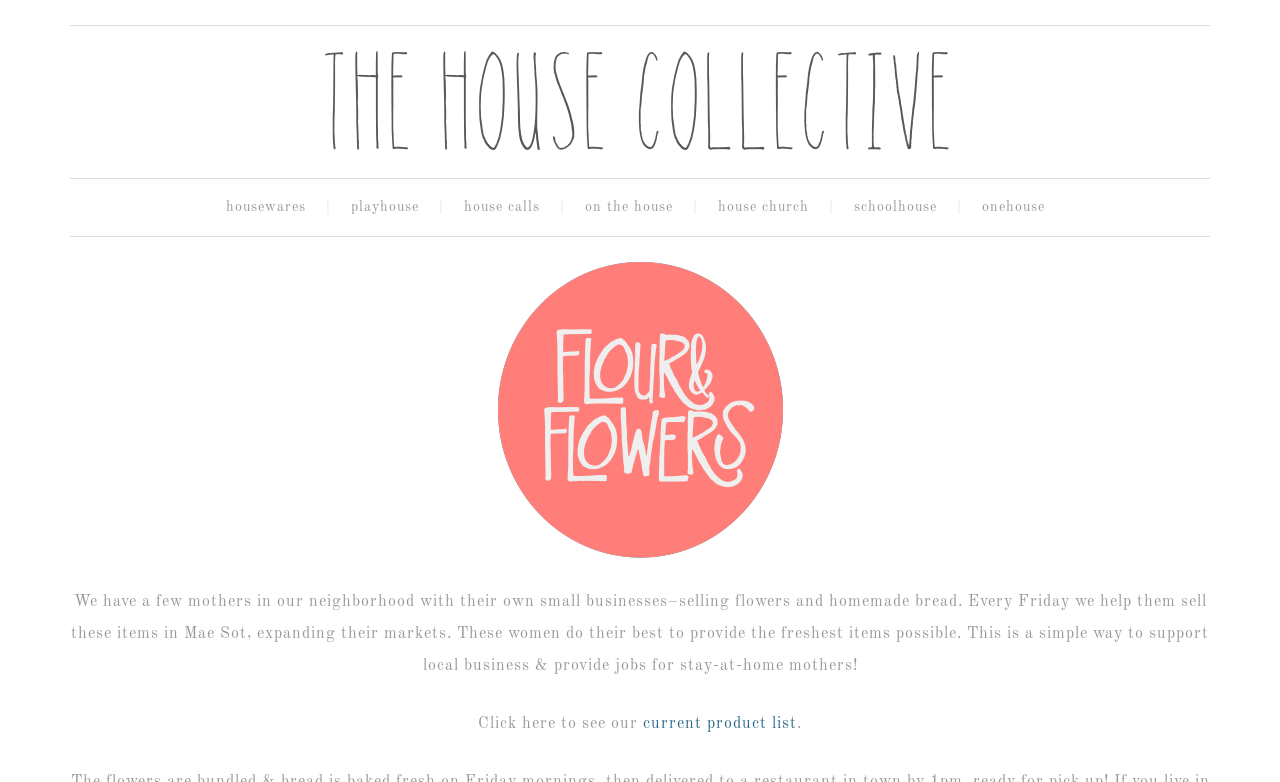What is the logo of Flour & Flowers?
Please provide a comprehensive answer to the question based on the webpage screenshot.

The logo of Flour & Flowers can be found in the middle of the webpage, which is an image element with the description 'Flour & Flowers Logo (Melon & White)'.